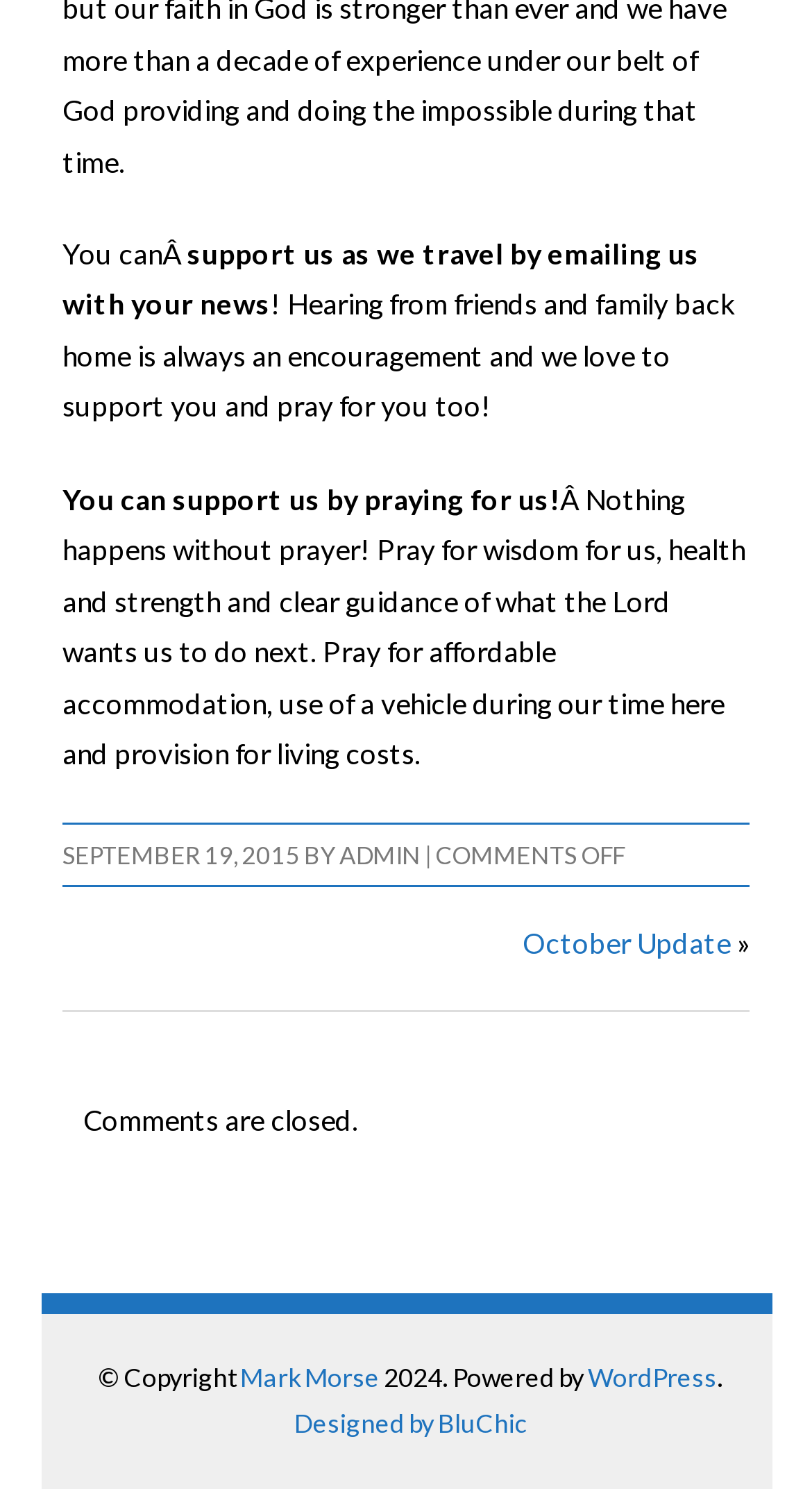Who is the author of the copyright?
Refer to the image and provide a detailed answer to the question.

I found the author of the copyright by looking at the footer section of the webpage, where it says '© Copyright' followed by the author's name 'Mark Morse'.